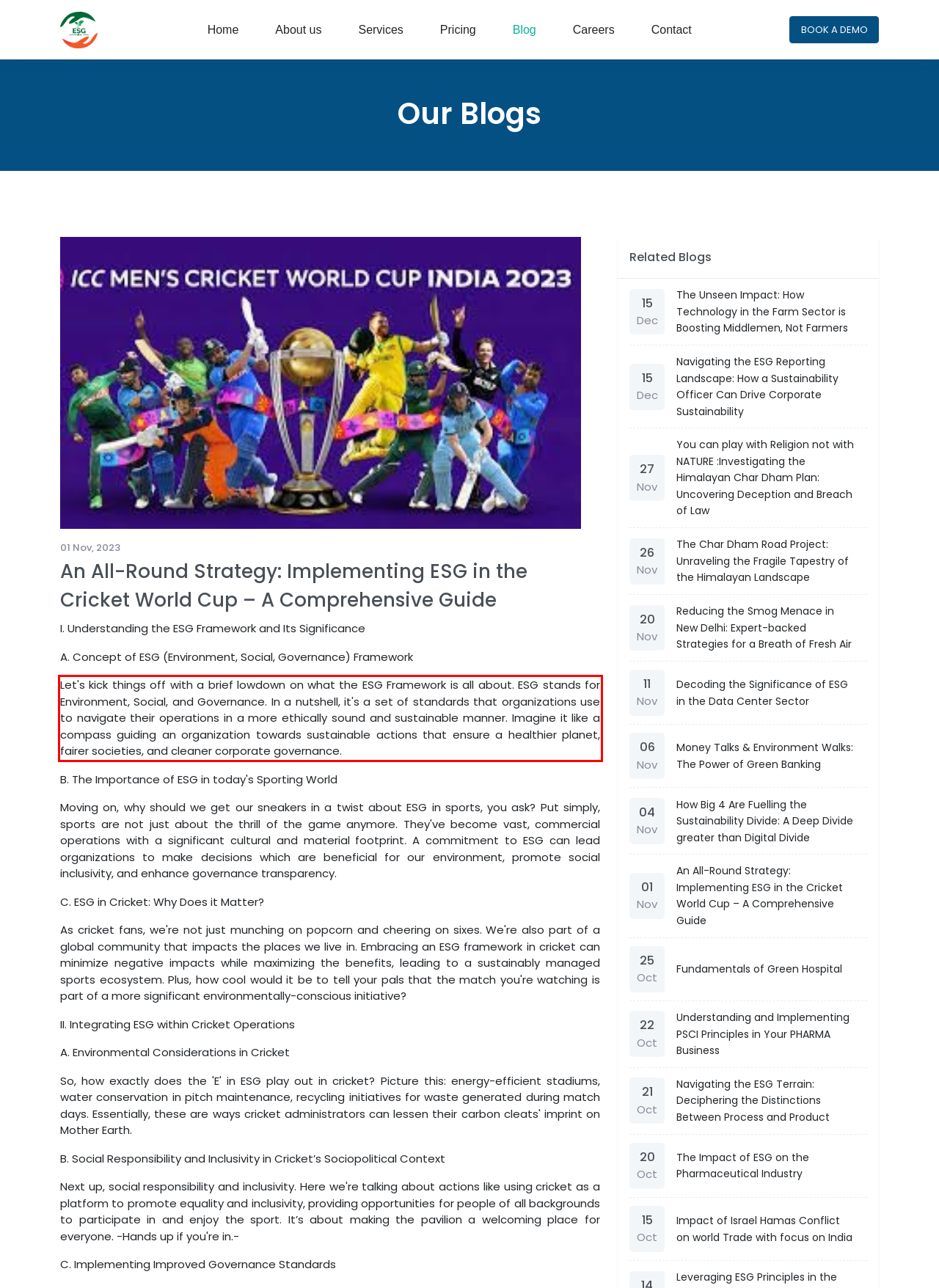Look at the screenshot of the webpage, locate the red rectangle bounding box, and generate the text content that it contains.

Let's kick things off with a brief lowdown on what the ESG Framework is all about. ESG stands for Environment, Social, and Governance. In a nutshell, it's a set of standards that organizations use to navigate their operations in a more ethically sound and sustainable manner. Imagine it like a compass guiding an organization towards sustainable actions that ensure a healthier planet, fairer societies, and cleaner corporate governance.